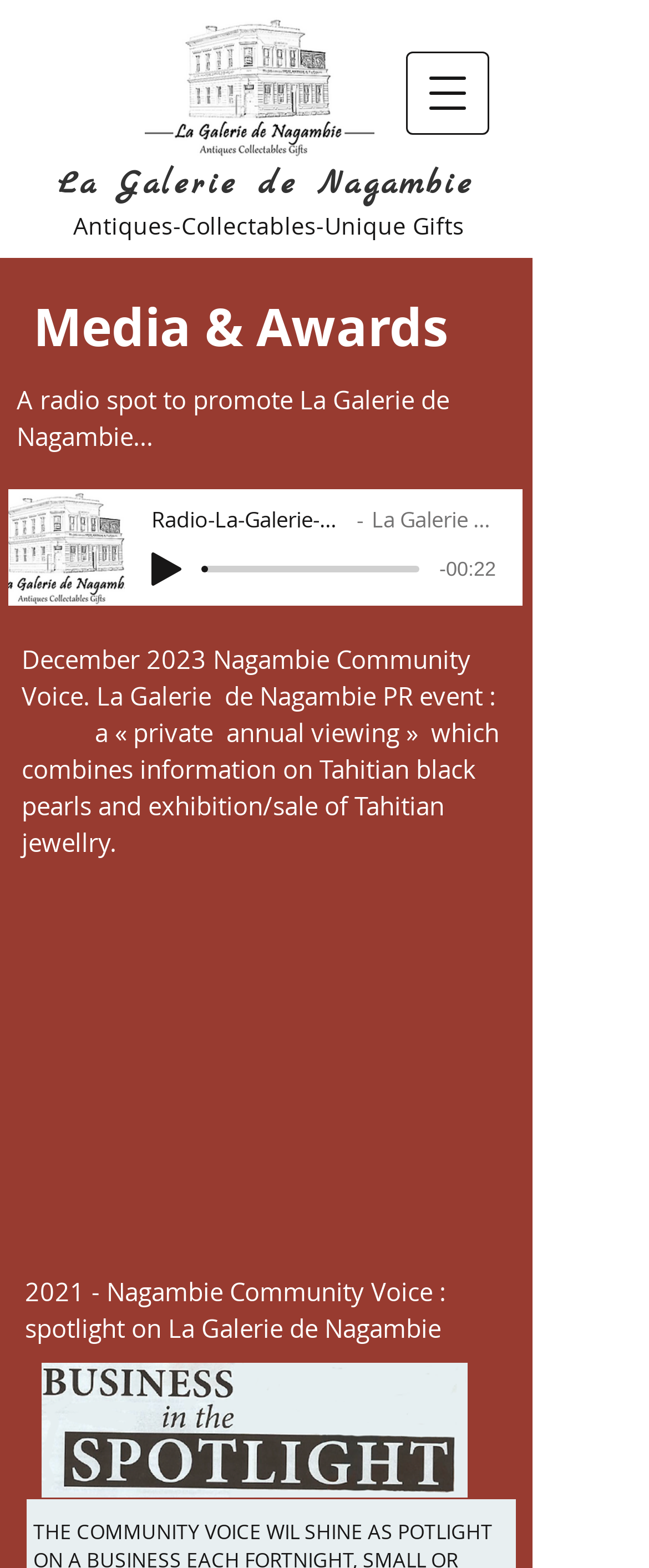Answer the question using only one word or a concise phrase: What is the duration of the radio spot?

22 seconds